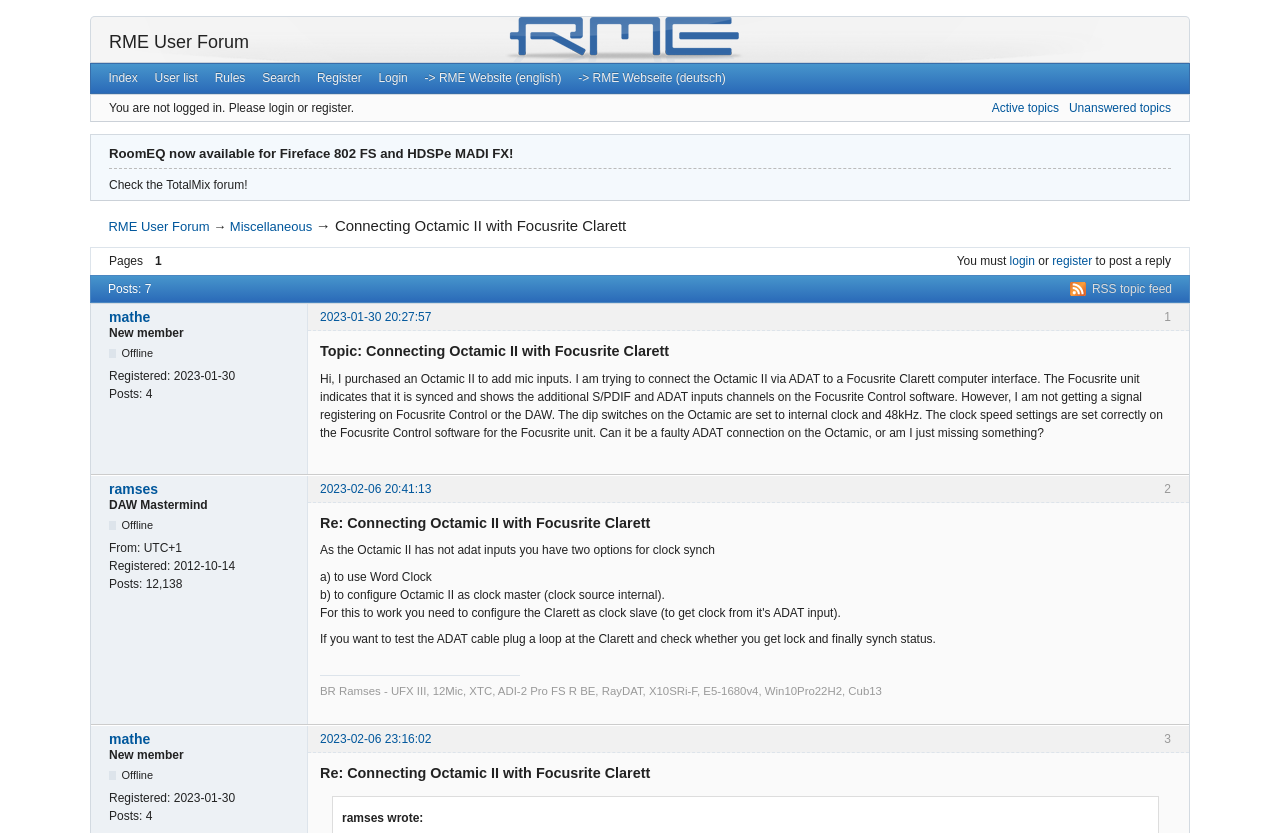Use a single word or phrase to answer the following:
How many posts are in this thread?

7